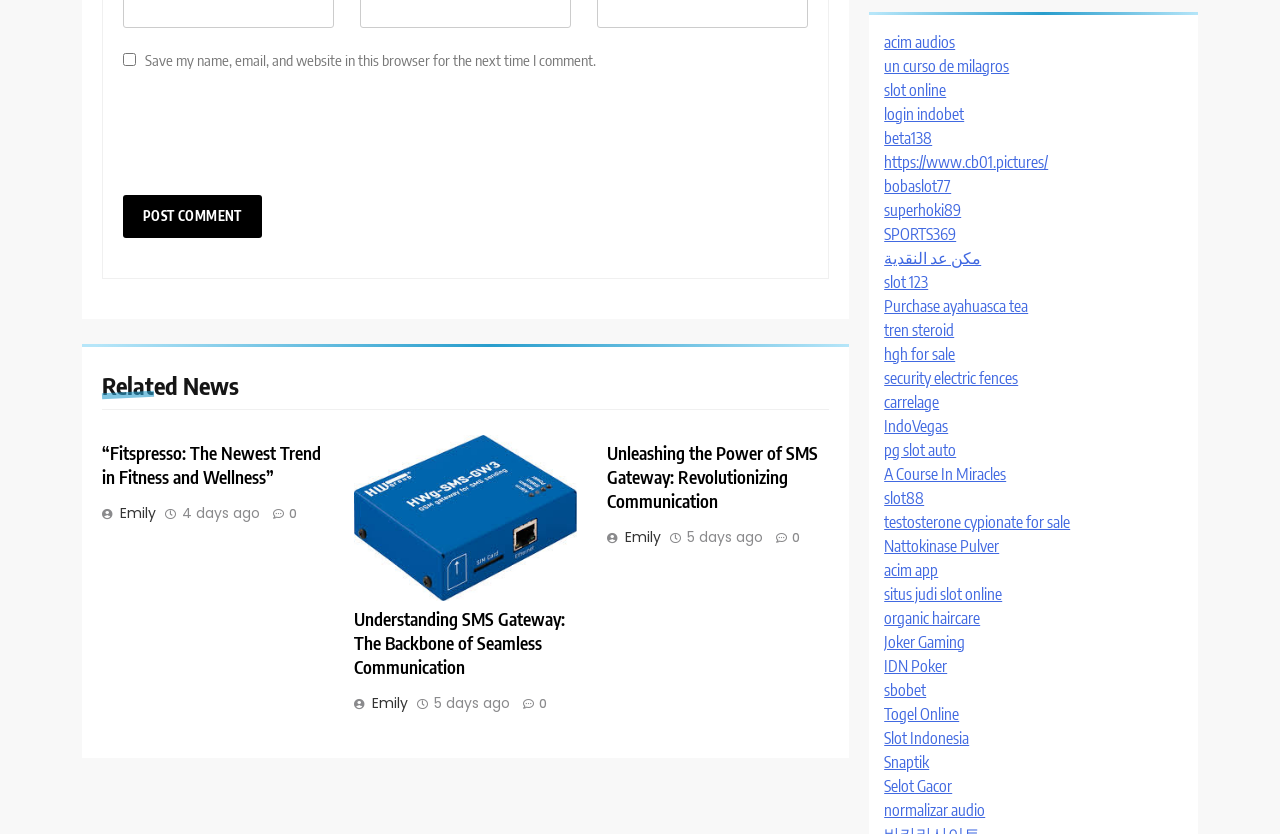Using the format (top-left x, top-left y, bottom-right x, bottom-right y), and given the element description, identify the bounding box coordinates within the screenshot: value=""

None